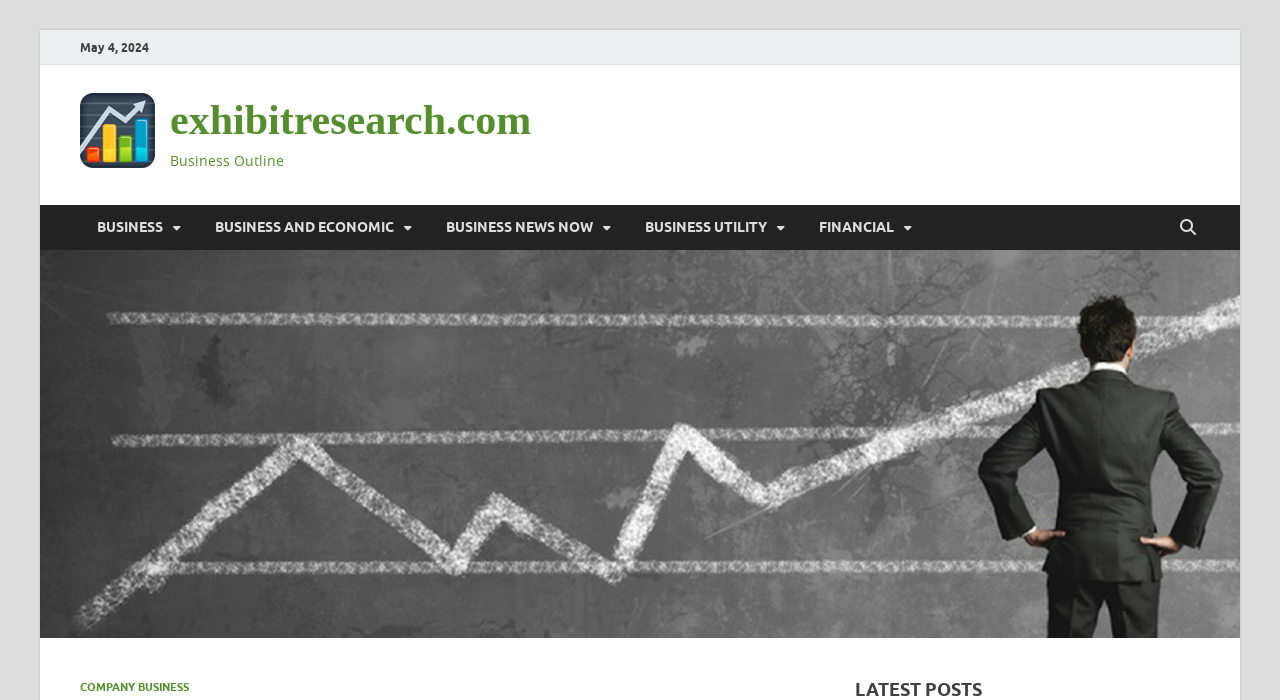Find the primary header on the webpage and provide its text.

Can You Boost Your Company’s Business?